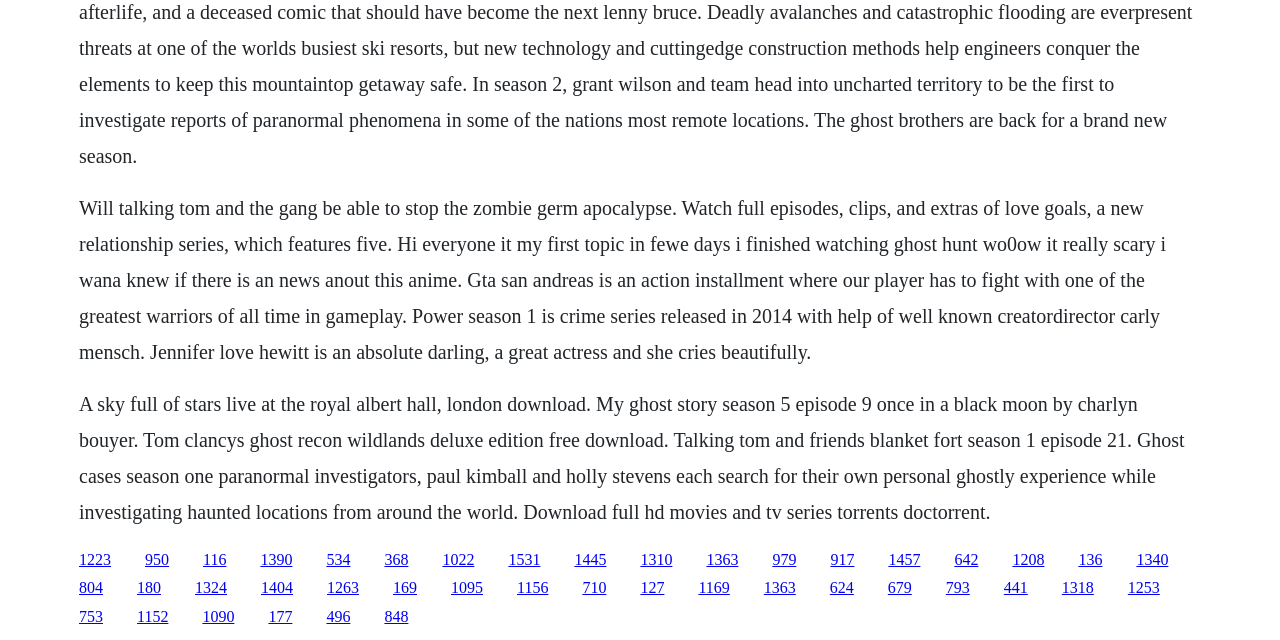What is the genre of the game mentioned in the first text block?
We need a detailed and exhaustive answer to the question. Please elaborate.

The first text block mentions 'Gta san andreas is an action installment', which indicates that the genre of the game is action.